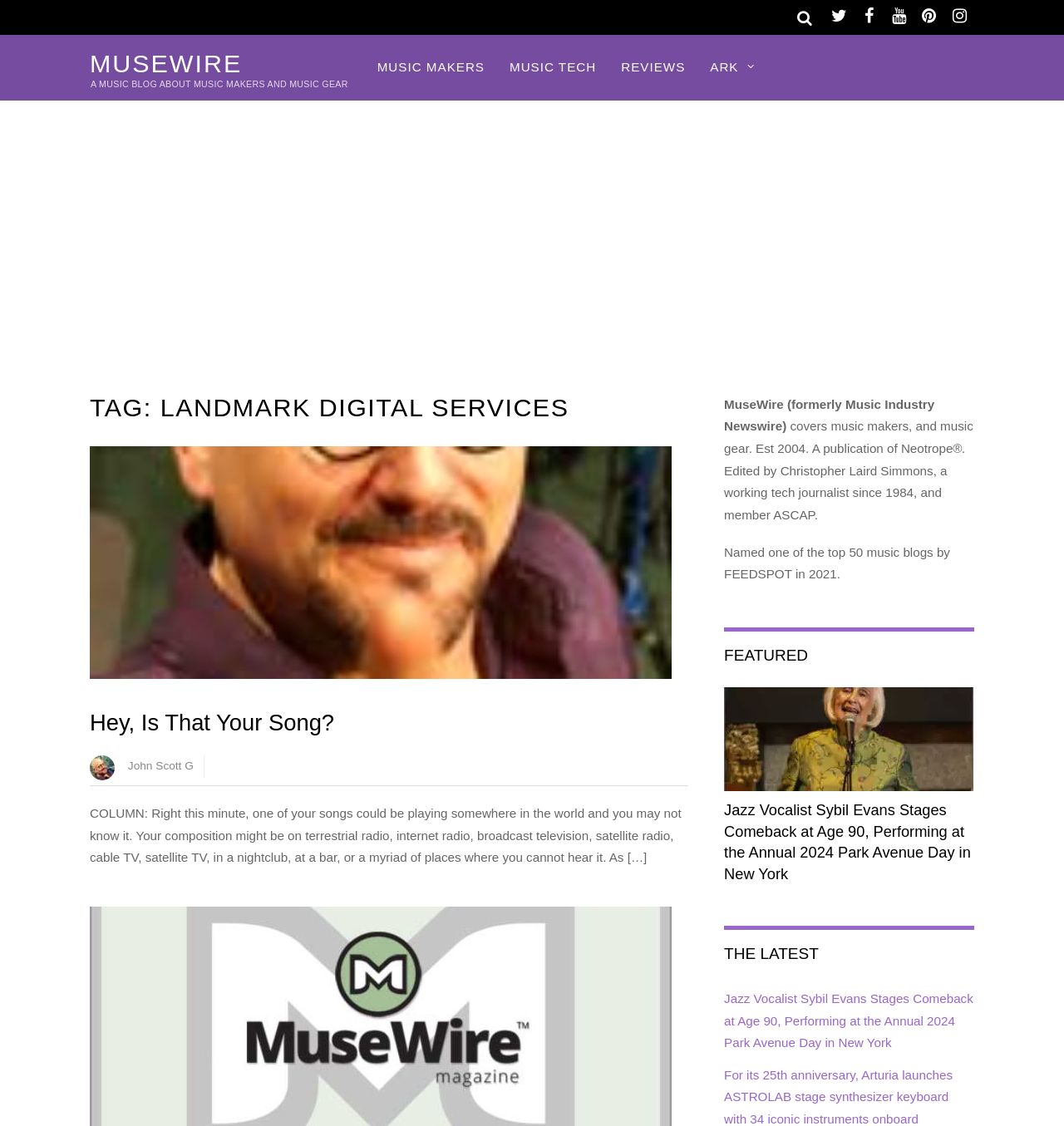What is the topic of the article with the tag 'LANDMARK DIGITAL SERVICES'?
Using the image, provide a detailed and thorough answer to the question.

The topic of the article can be inferred from the static text element 'A MUSIC BLOG ABOUT MUSIC MAKERS AND MUSIC GEAR' which is located near the heading element with the text 'TAG: LANDMARK DIGITAL SERVICES'.